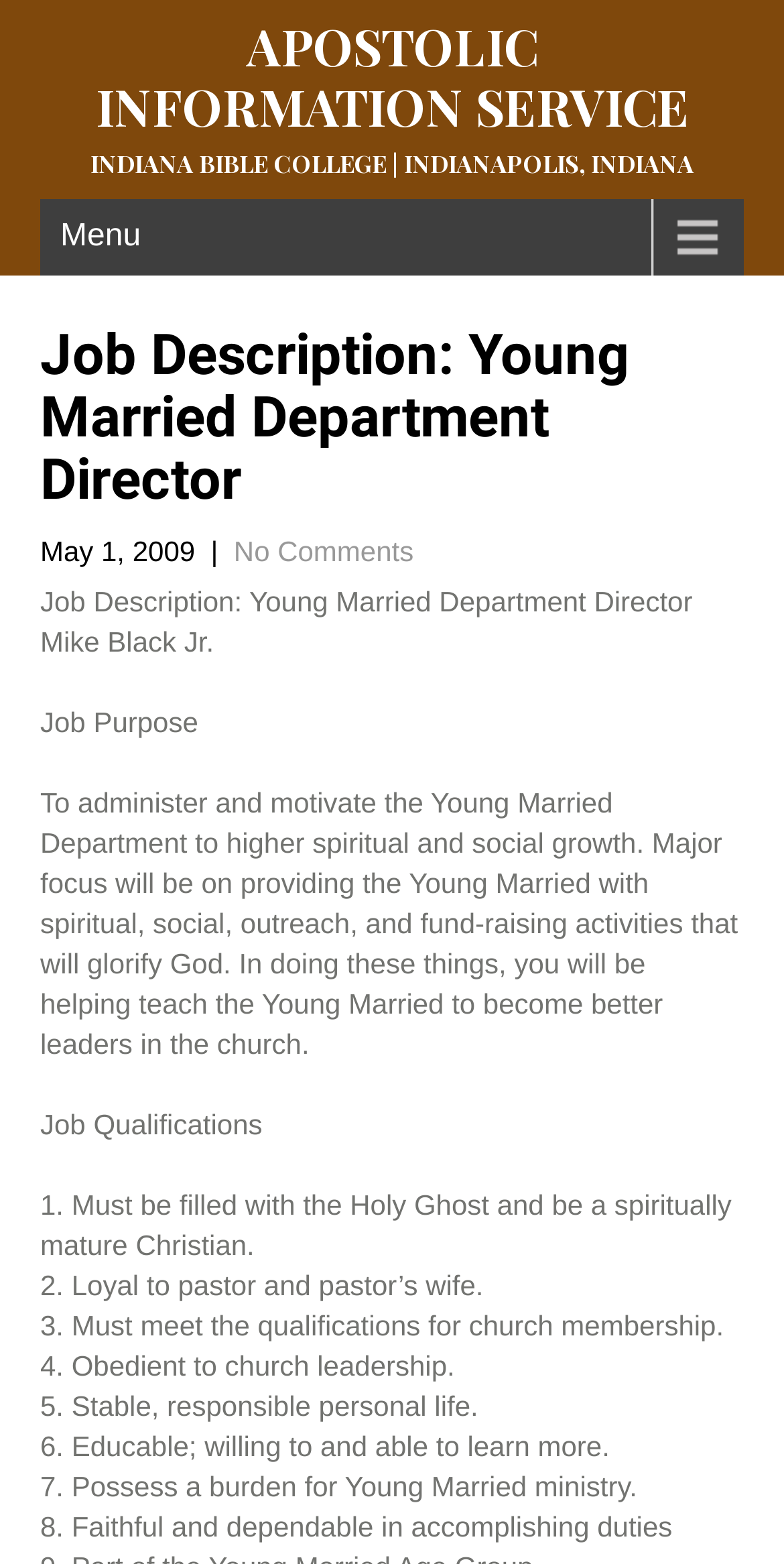What is the first qualification for the job?
Using the image as a reference, give an elaborate response to the question.

The first qualification for the job is mentioned in the text '1. Must be filled with the Holy Ghost and be a spiritually mature Christian.' which is located in the job qualifications section of the webpage.